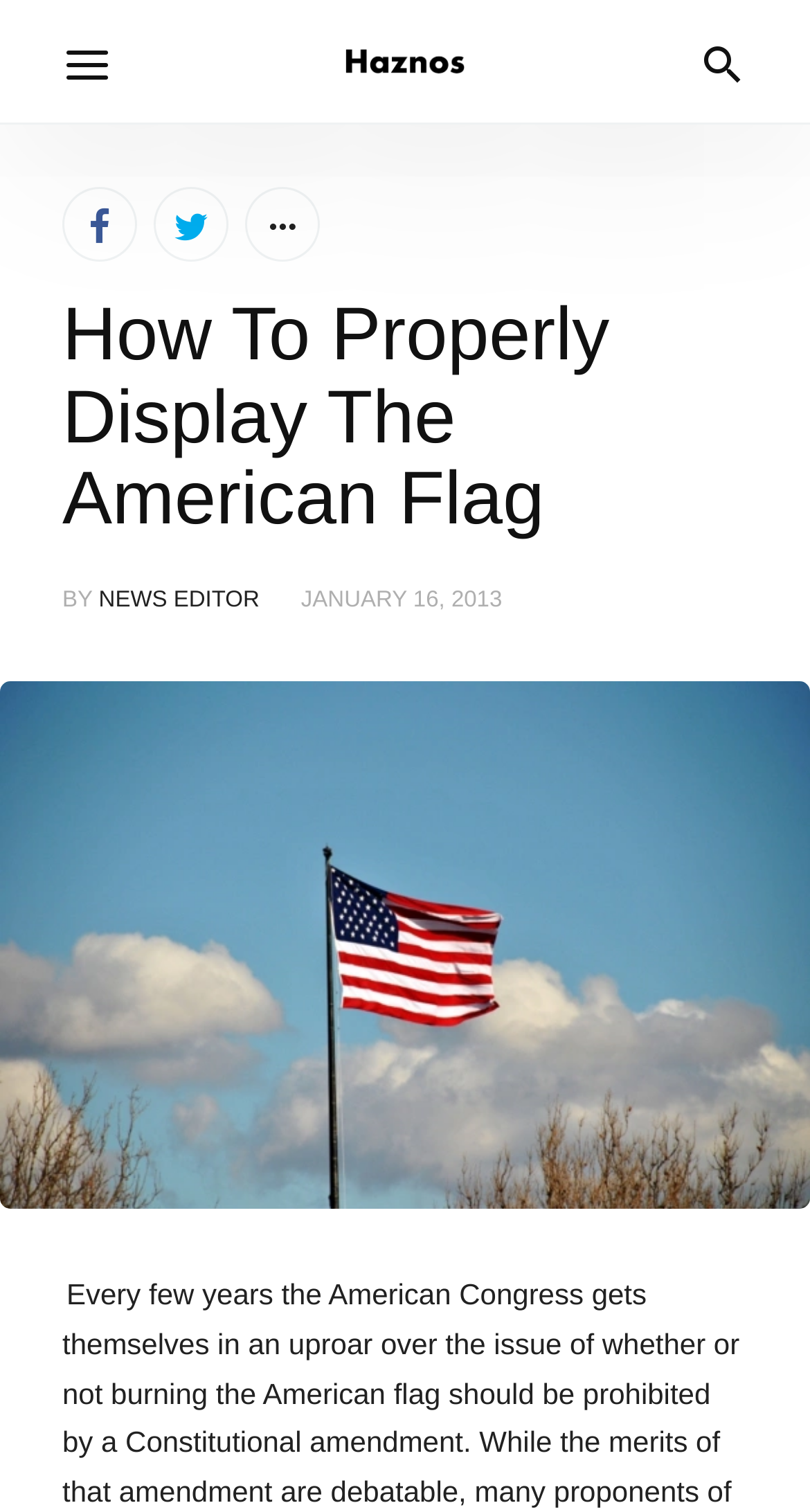Generate a thorough description of the webpage.

The webpage is about properly displaying the American flag, with a focus on the congressional debate surrounding the issue. At the top of the page, there are three links, spaced evenly apart, with icons represented by Unicode characters \ue91f,  \ue930, and another without a description. 

Below these links, there is a header section that spans almost the entire width of the page. Within this section, there are four more links, each with an icon represented by Unicode characters \ue921, \ue923, \ue929, and another without a description. 

The main title of the webpage, "How To Properly Display The American Flag", is a heading located below the links, and it takes up most of the width of the page. 

Underneath the title, there is a byline that reads "BY NEWS EDITOR", followed by a timestamp "JANUARY 16, 2013".